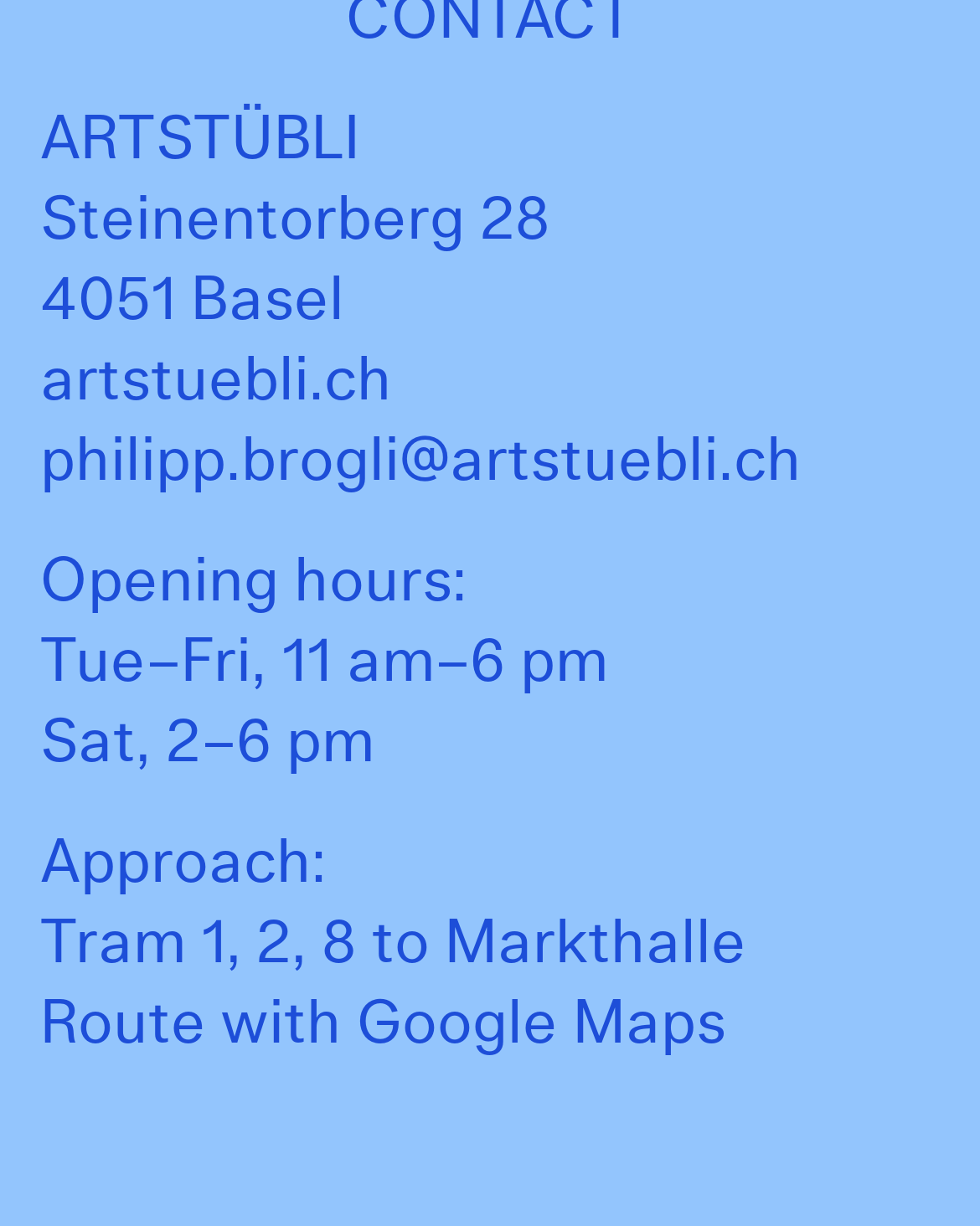Using the description "Glass shower screens", predict the bounding box of the relevant HTML element.

None